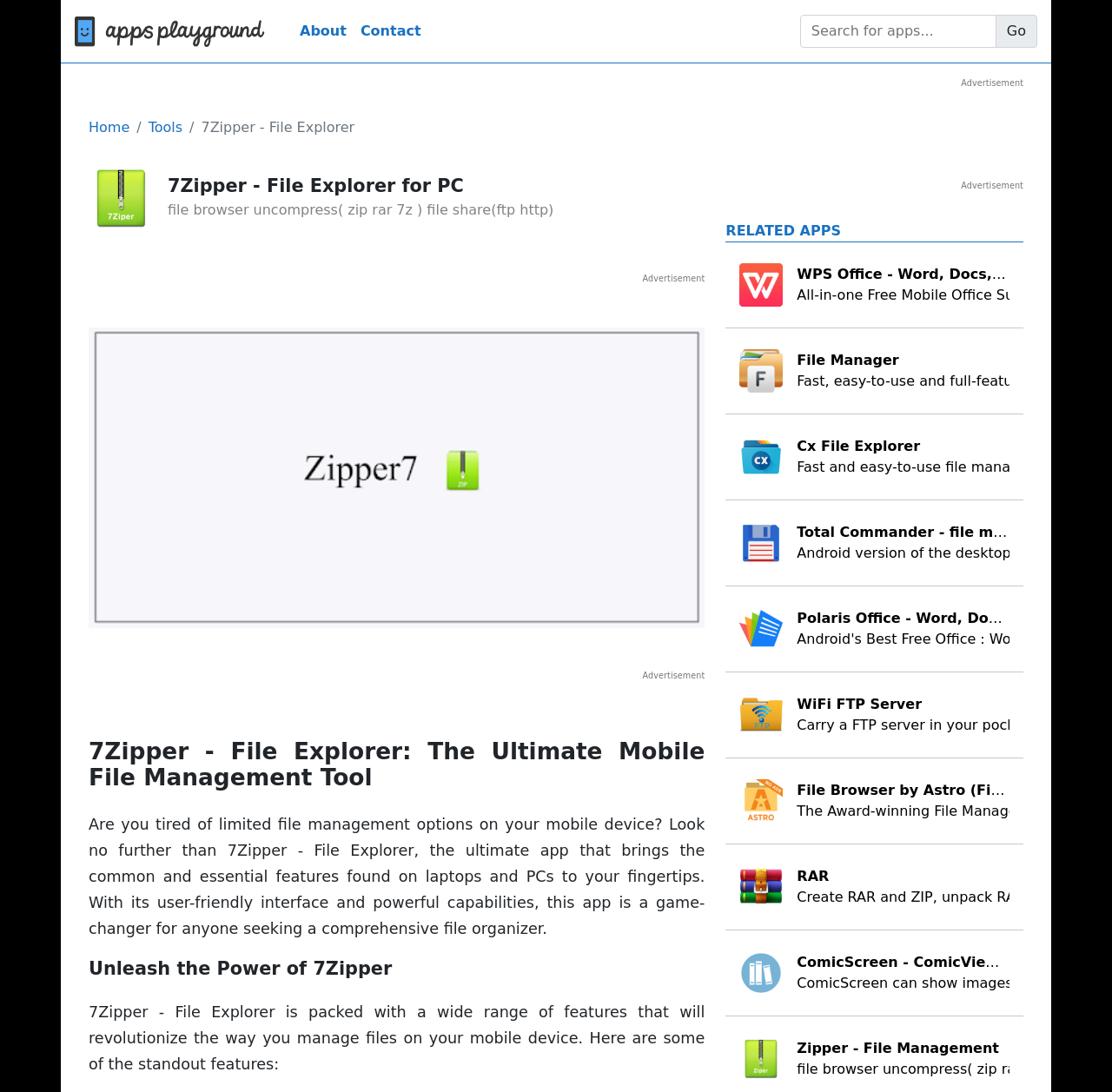Please specify the bounding box coordinates of the region to click in order to perform the following instruction: "Click the 'Tools' link".

[0.133, 0.108, 0.164, 0.127]